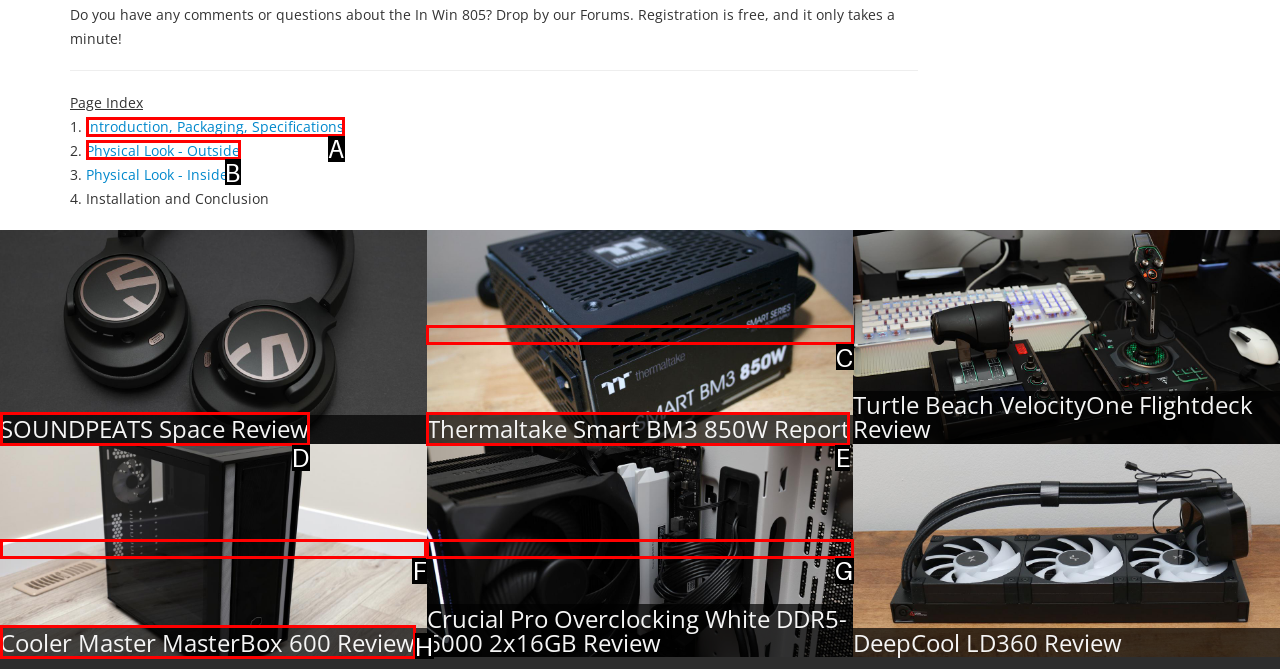Determine which option aligns with the description: Thermaltake Smart BM3 850W Report. Provide the letter of the chosen option directly.

E